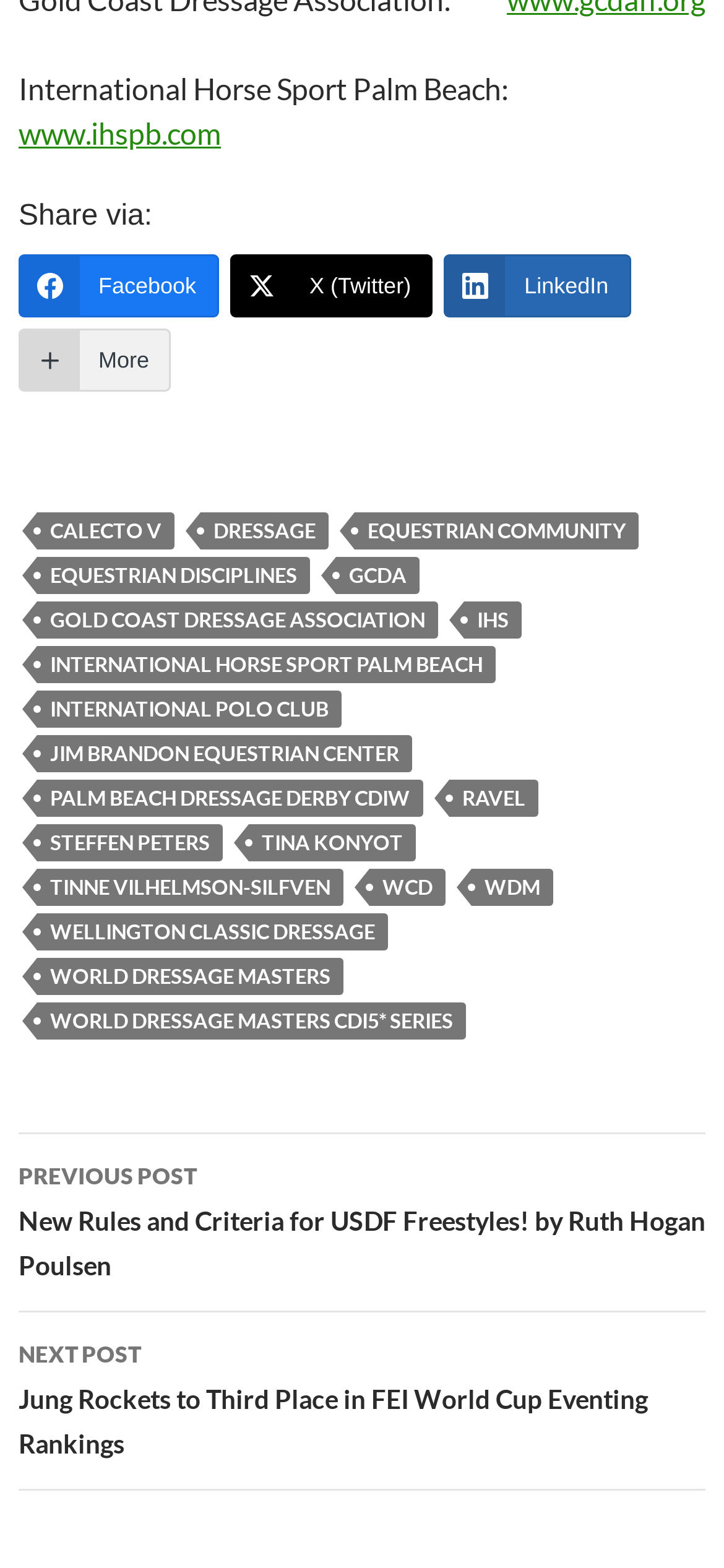Find the bounding box coordinates of the element you need to click on to perform this action: 'Read previous post'. The coordinates should be represented by four float values between 0 and 1, in the format [left, top, right, bottom].

[0.026, 0.723, 0.974, 0.837]